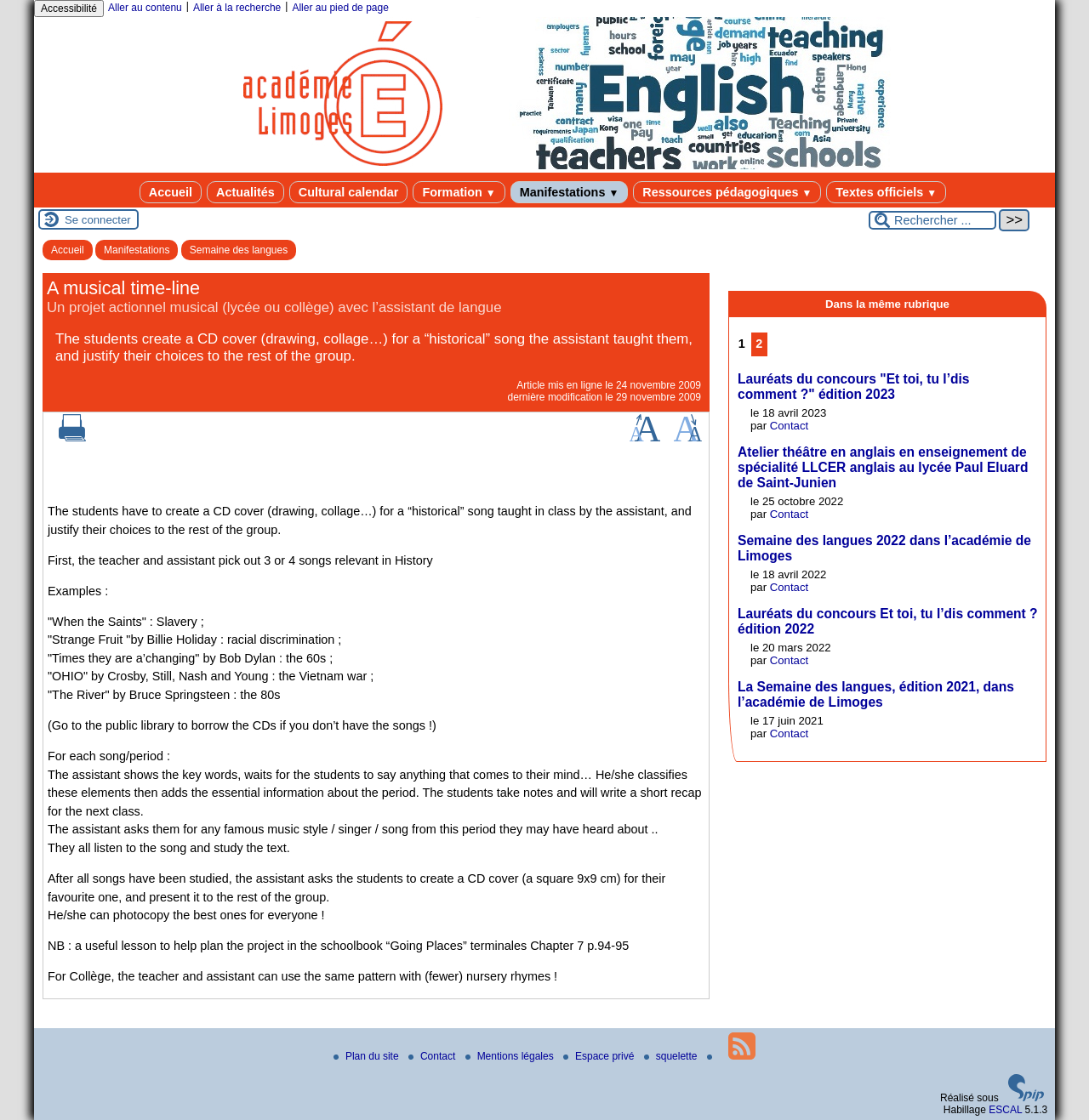Please provide a comprehensive response to the question below by analyzing the image: 
What is the goal of the project?

The ultimate goal of the project is to help students learn about history through music. By creating a CD cover and justifying their choices, students can develop their critical thinking and creativity skills while learning about historical events and periods.